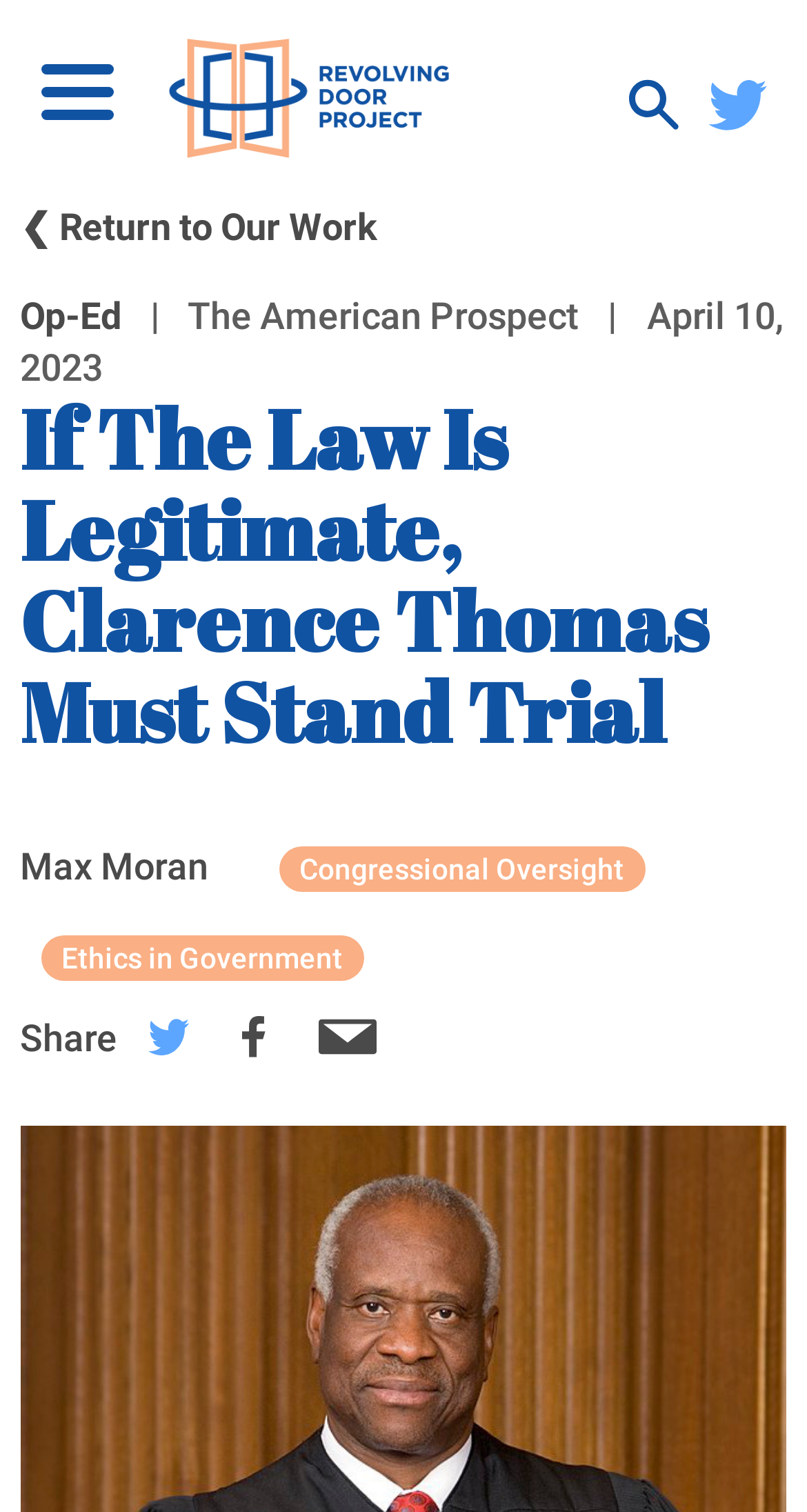Provide a thorough description of the webpage you see.

The webpage appears to be an article or opinion piece discussing the topic of Clarence Thomas and federal ethics law. At the top left of the page, there is a logo and link to the "Revolving Door Project" website. To the right of this, there is a search bar with a magnifying glass icon. In the top right corner, there are social media icons, including Twitter, Facebook, and Email, which are linked to share the article.

Below the top navigation, there is a section with a link to return to "Our Work" and an "Op-Ed" link. A vertical line separates these links from the title of the article, "If The Law Is Legitimate, Clarence Thomas Must Stand Trial", which is a prominent heading. The author of the article, Max Moran, is credited below the title.

The article itself appears to be a lengthy piece, with several sections or subheadings, including "Congressional Oversight" and "Ethics in Government". There are no images within the article content, but there are several links and icons throughout the page. At the bottom of the article, there is a "Share" link and social media icons to share the article.